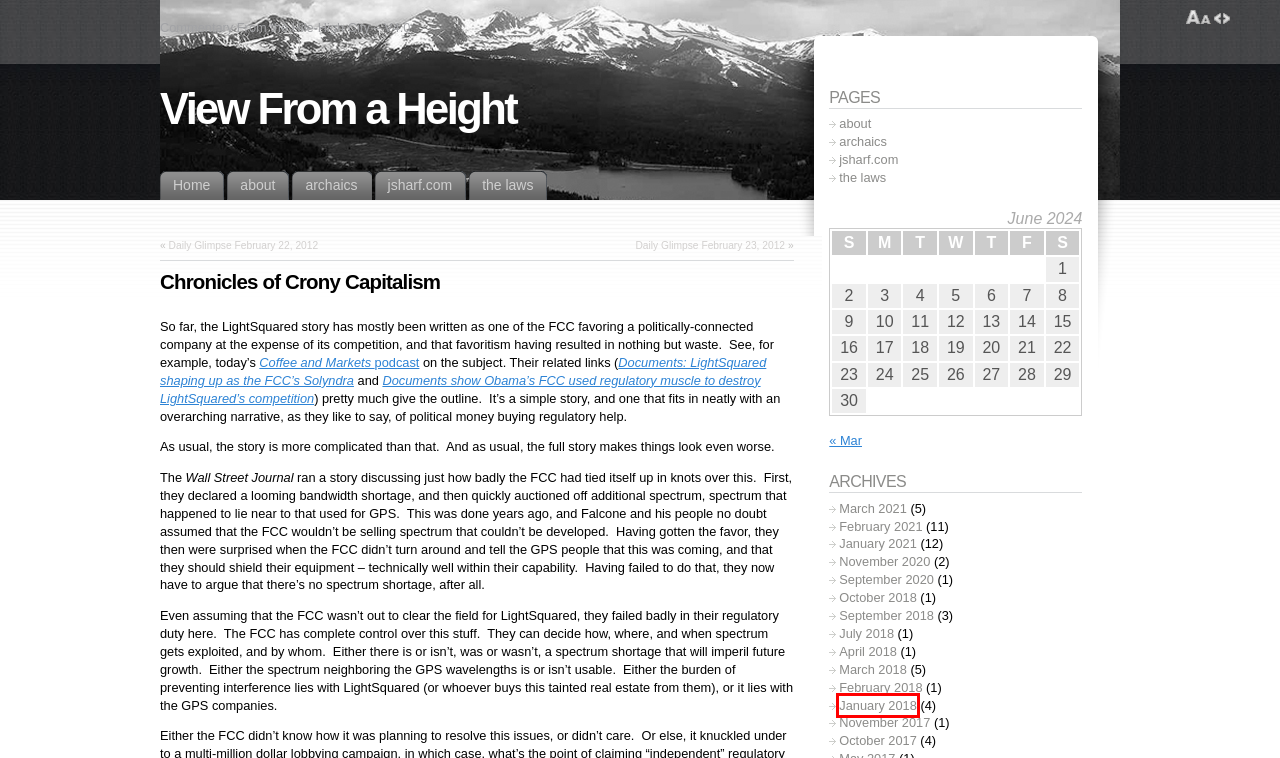You have been given a screenshot of a webpage with a red bounding box around a UI element. Select the most appropriate webpage description for the new webpage that appears after clicking the element within the red bounding box. The choices are:
A. about « View From a Height
B. March « 2018 « View From a Height
C. Daily Glimpse February 22, 2012 « View From a Height
D. the laws « View From a Height
E. February « 2018 « View From a Height
F. January « 2018 « View From a Height
G. Daily Glimpse February 23, 2012 « View From a Height
H. November « 2017 « View From a Height

F